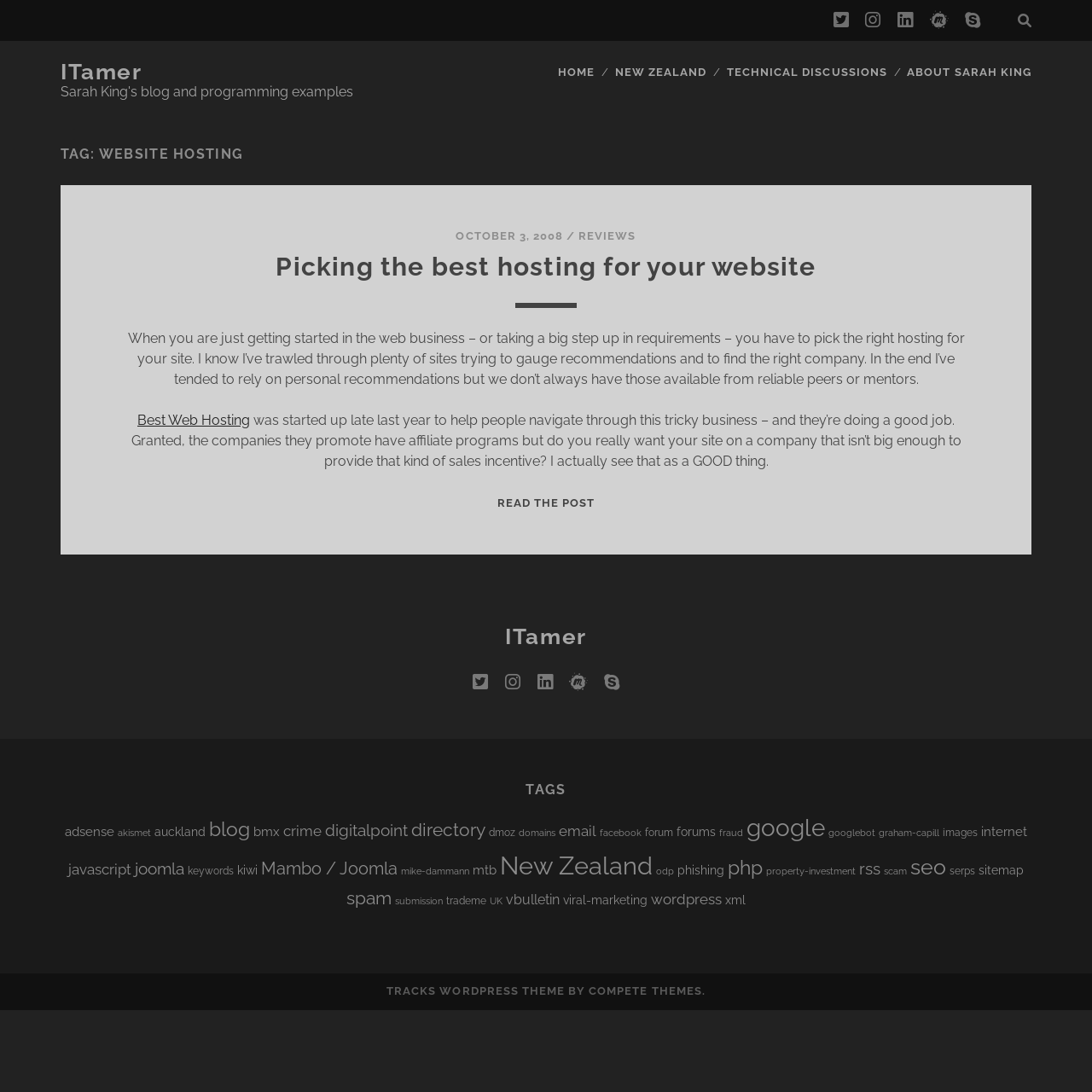Provide the bounding box coordinates of the HTML element described by the text: "skype".

[0.553, 0.611, 0.567, 0.639]